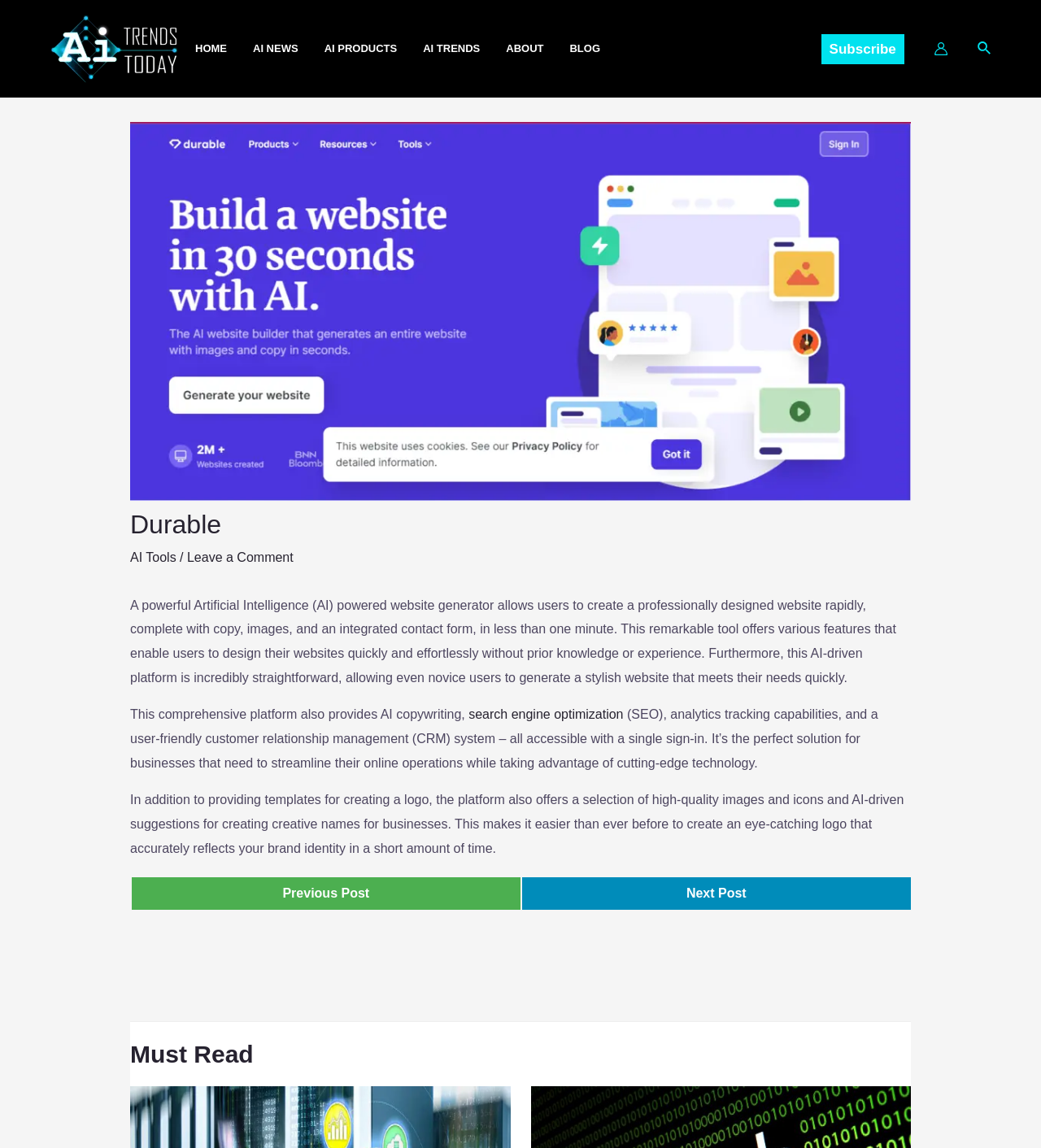Please provide the bounding box coordinates for the element that needs to be clicked to perform the following instruction: "View AI NEWS". The coordinates should be given as four float numbers between 0 and 1, i.e., [left, top, right, bottom].

[0.243, 0.0, 0.311, 0.085]